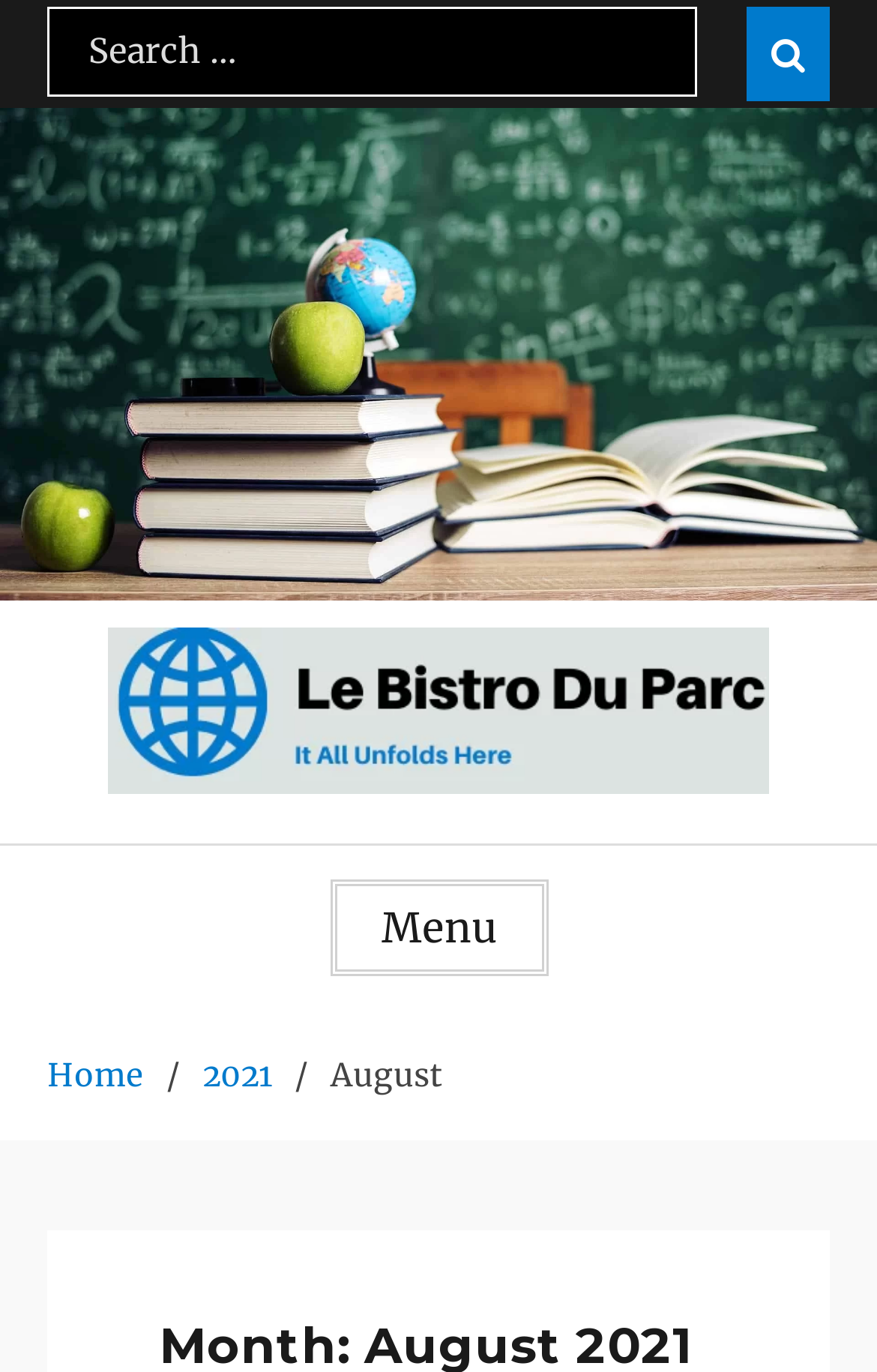What is the current month?
Please provide a detailed and comprehensive answer to the question.

The current month can be determined by looking at the StaticText element with the text 'August'.